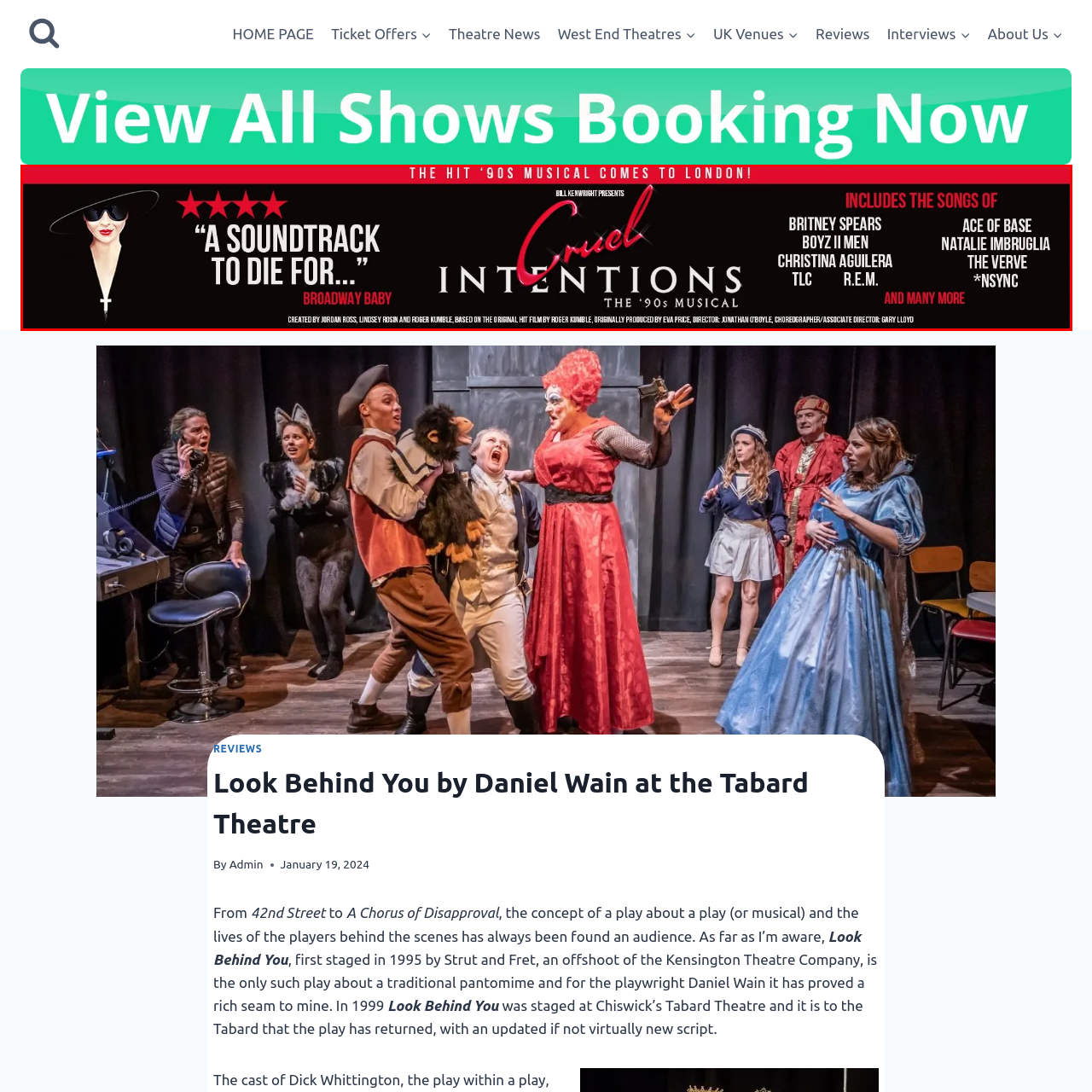Please look at the highlighted area within the red border and provide the answer to this question using just one word or phrase: 
How many stars do critics like Broadway Baby give to the musical's soundtrack?

Four